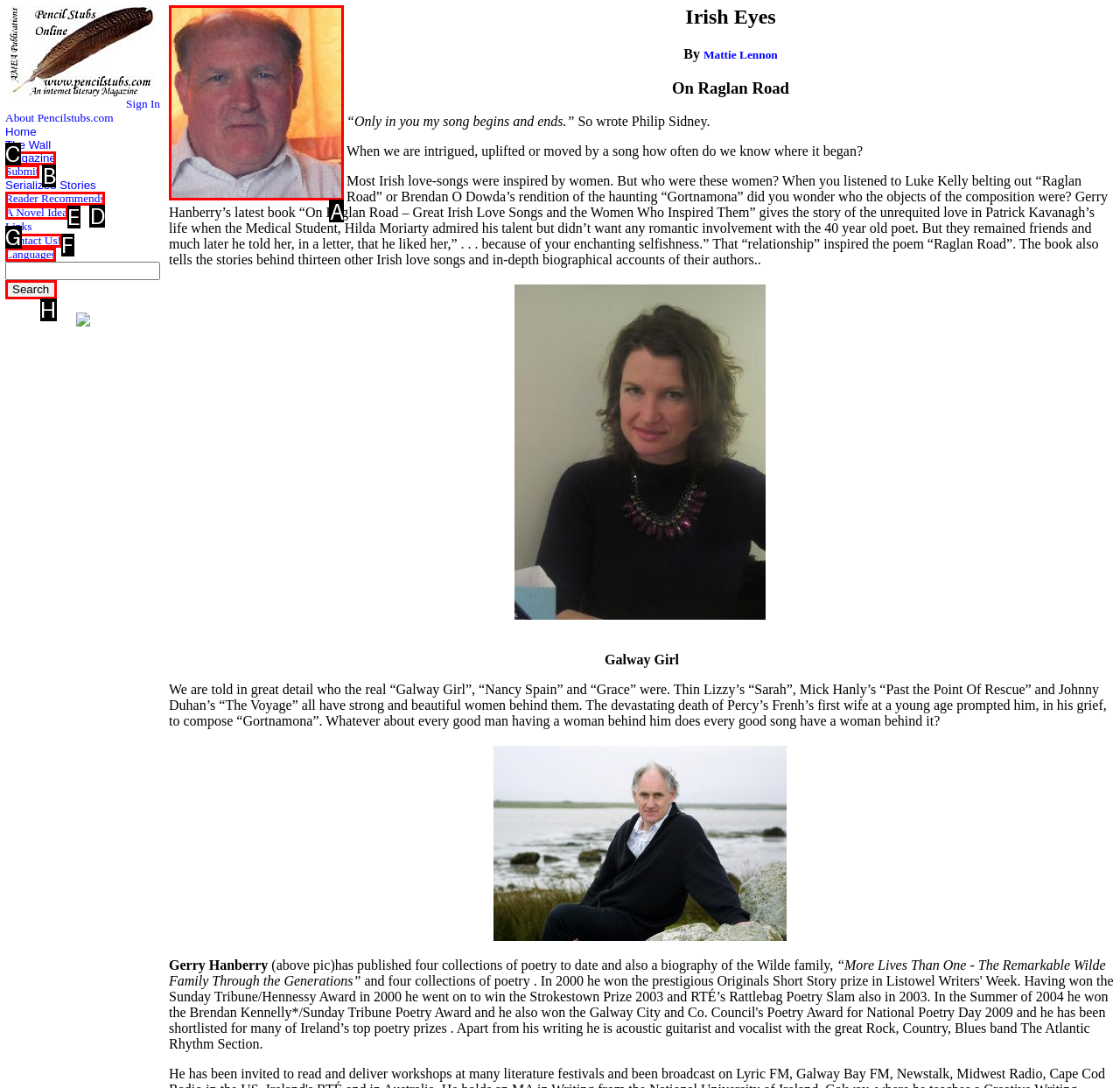Pick the right letter to click to achieve the task: Click on the image of Irish Eyes
Answer with the letter of the correct option directly.

A